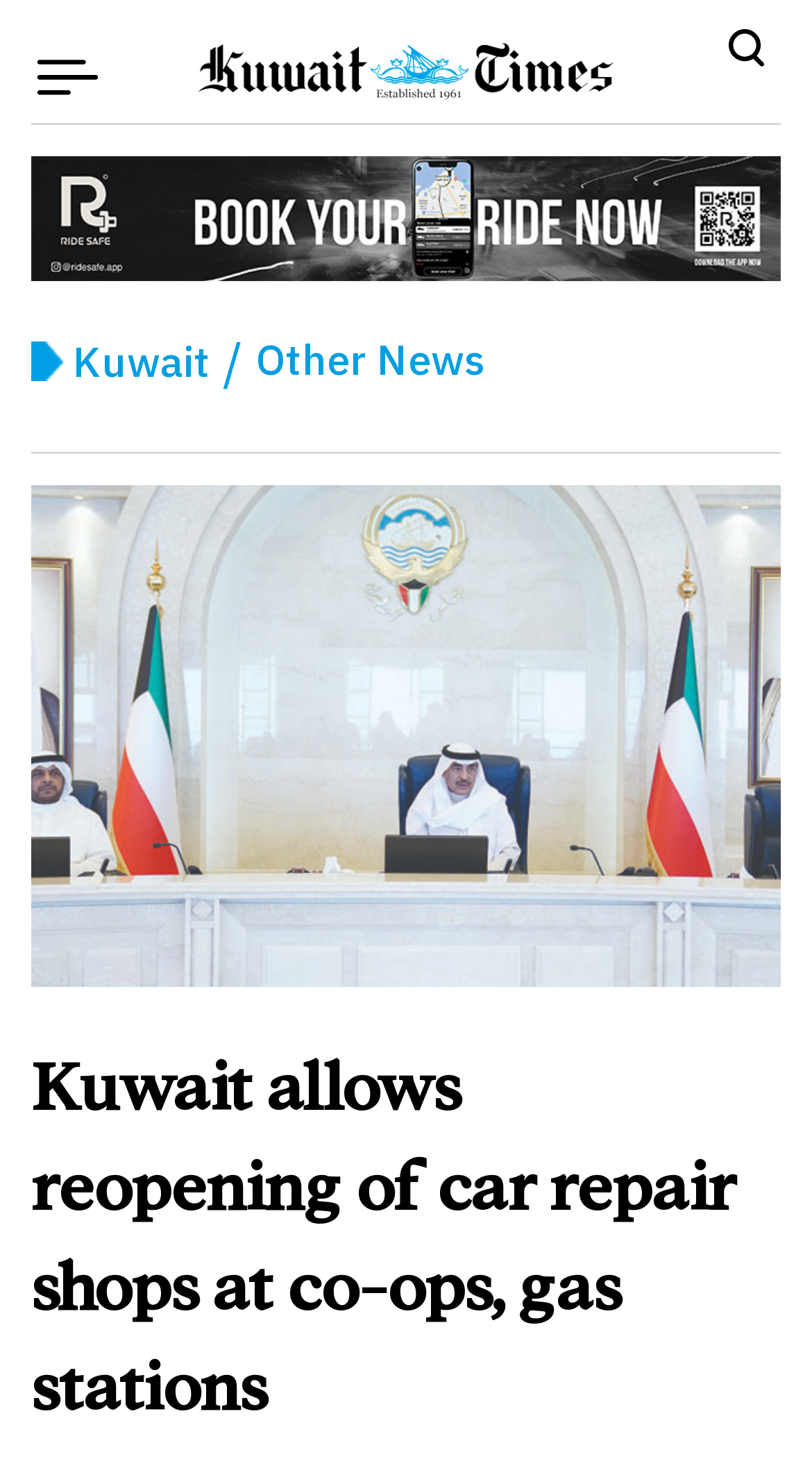Give a full account of the webpage's elements and their arrangement.

The webpage appears to be a news article page. At the top left, there is a logo image, and next to it, there is a smaller image. On the top right, there is a search bar with a search button and a close button. 

Below the search bar, there is a banner ad with an image. Underneath the banner ad, there are several sections. The first section has a heading "Kuwait" with a link, followed by a forward slash and a link to "Other News". 

The main content of the page is an article with a heading "Kuwait allows reopening of car repair shops at co-ops, gas stations". The article is positioned below the previous sections, taking up most of the page's content area. There is also a large image on the page, which seems to be related to the article.